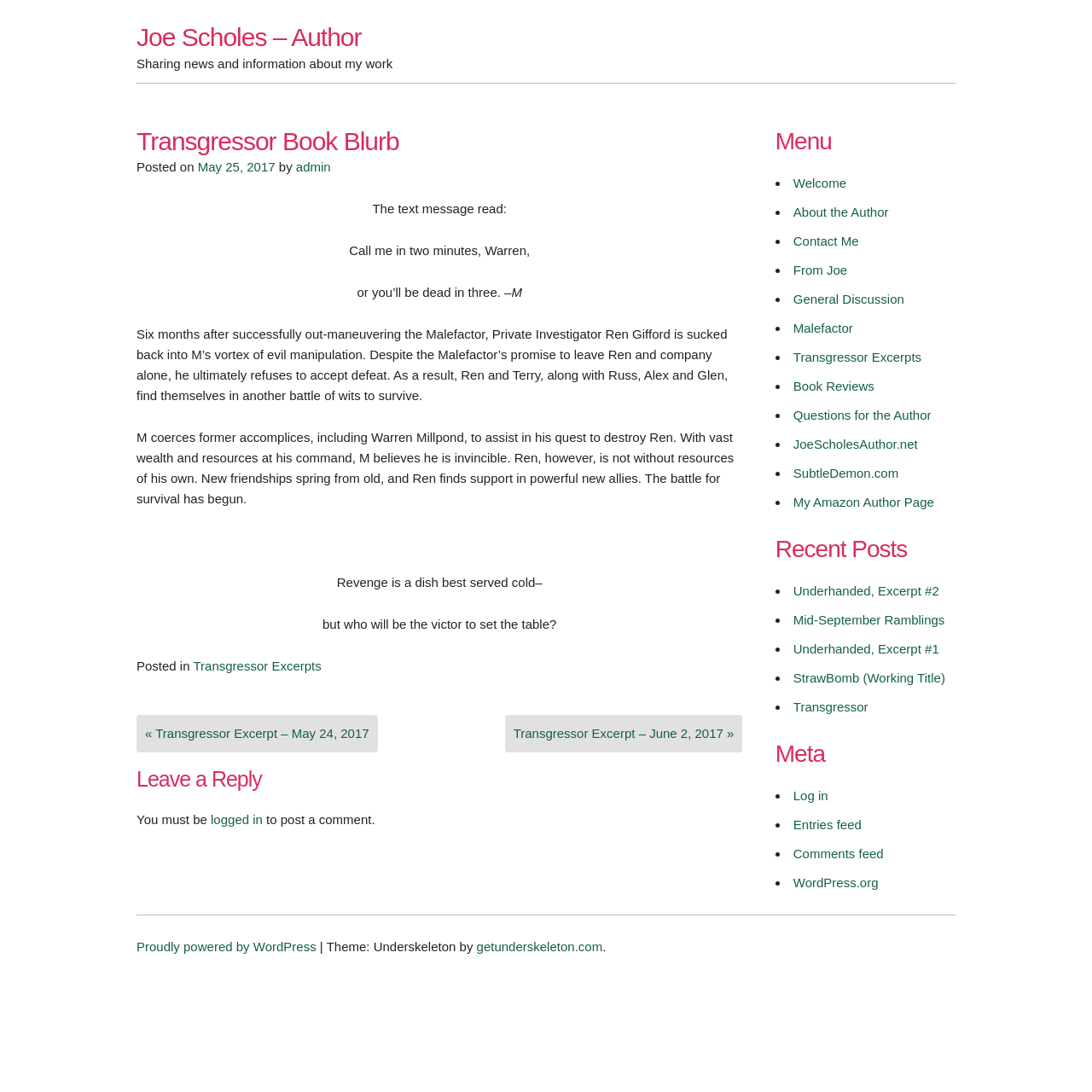Find and specify the bounding box coordinates that correspond to the clickable region for the instruction: "Click on the author's name".

[0.125, 0.02, 0.331, 0.049]